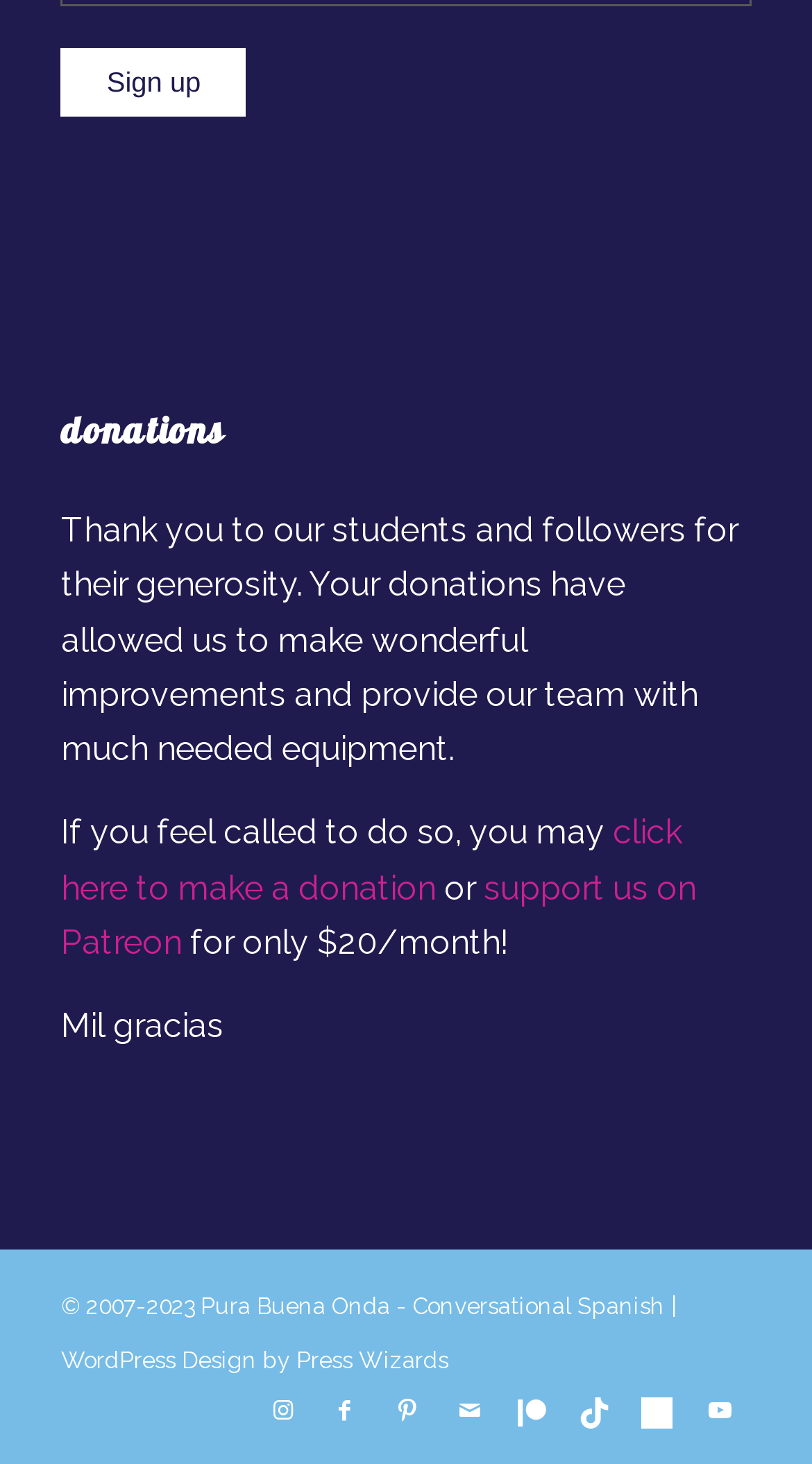Please answer the following question using a single word or phrase: 
How much does it cost to support on Patreon?

$20/month